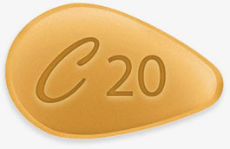What is the active ingredient in Cialis?
Using the picture, provide a one-word or short phrase answer.

Tadalafil